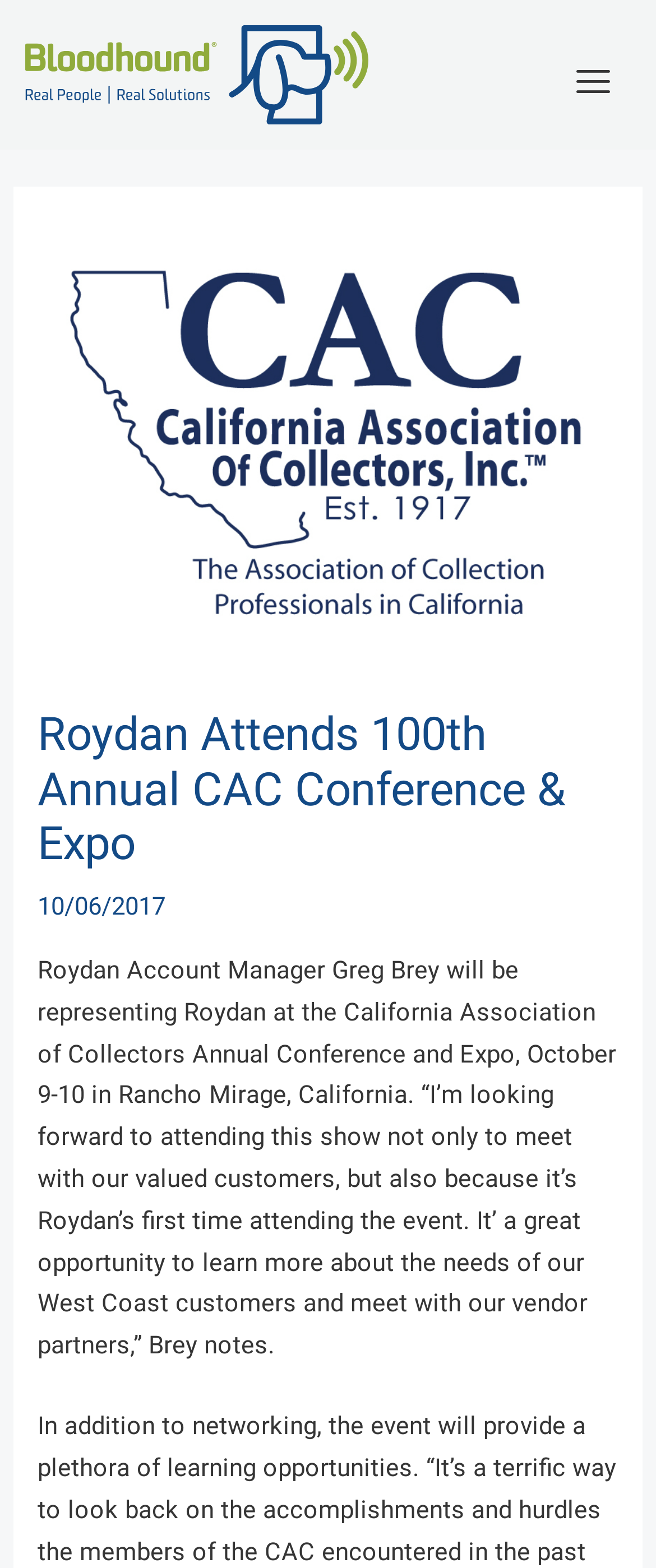Determine the bounding box coordinates for the HTML element mentioned in the following description: "parent_node: Home aria-label="hamburger-icon"". The coordinates should be a list of four floats ranging from 0 to 1, represented as [left, top, right, bottom].

[0.846, 0.032, 0.962, 0.07]